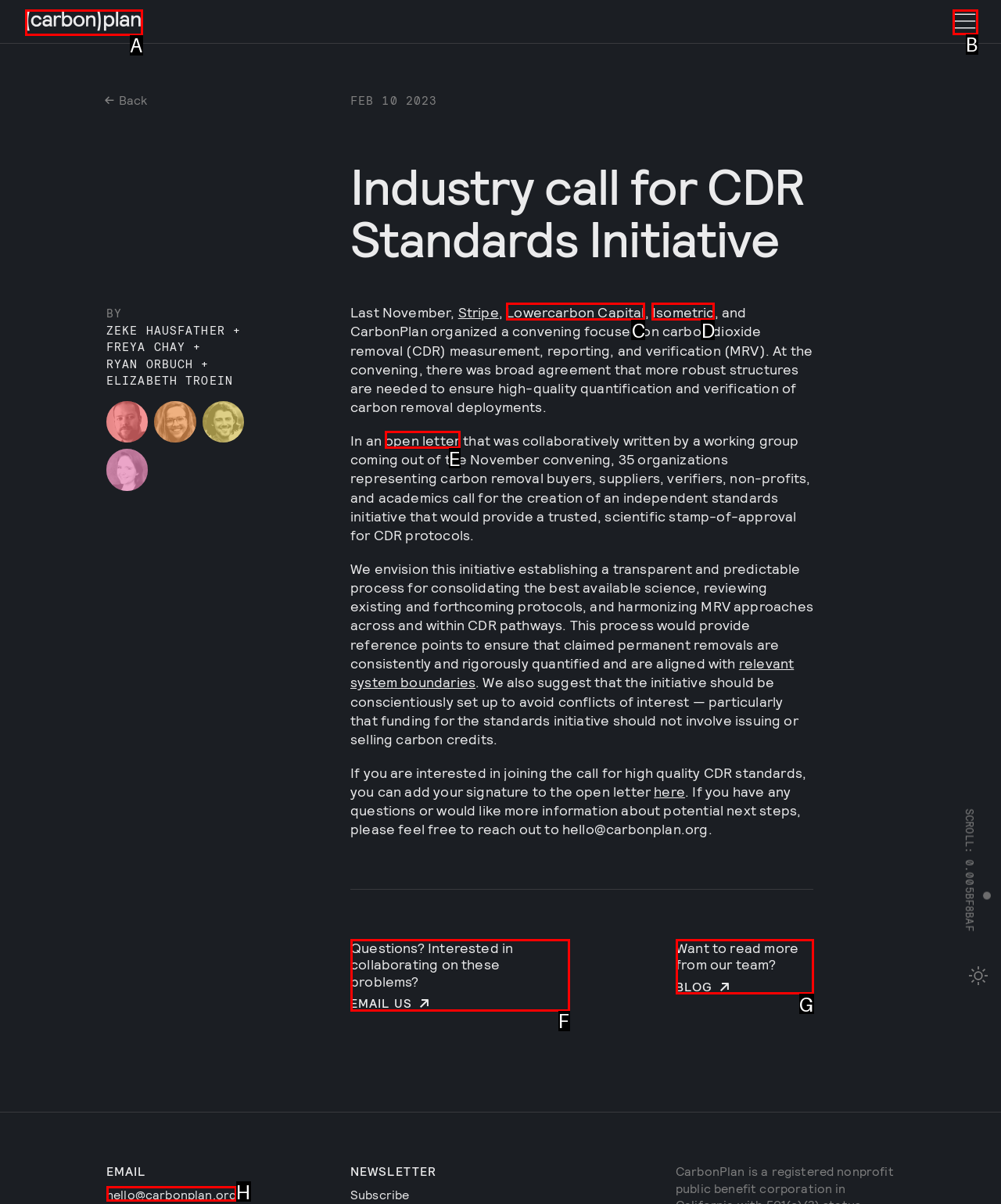With the description: aria-label="CarbonPlan Homepage", find the option that corresponds most closely and answer with its letter directly.

A